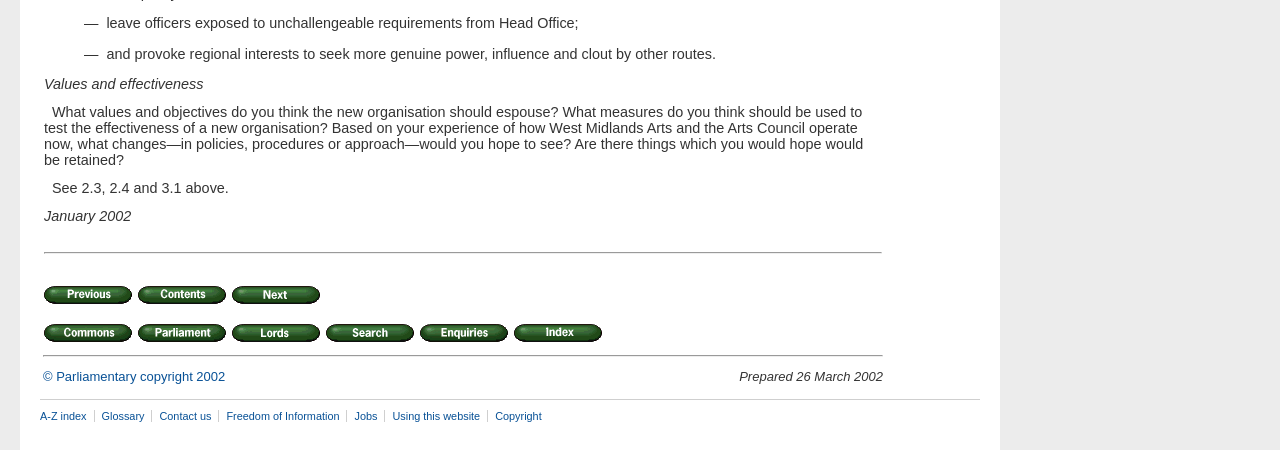Please identify the bounding box coordinates of the clickable area that will allow you to execute the instruction: "search in the website".

[0.254, 0.716, 0.324, 0.752]